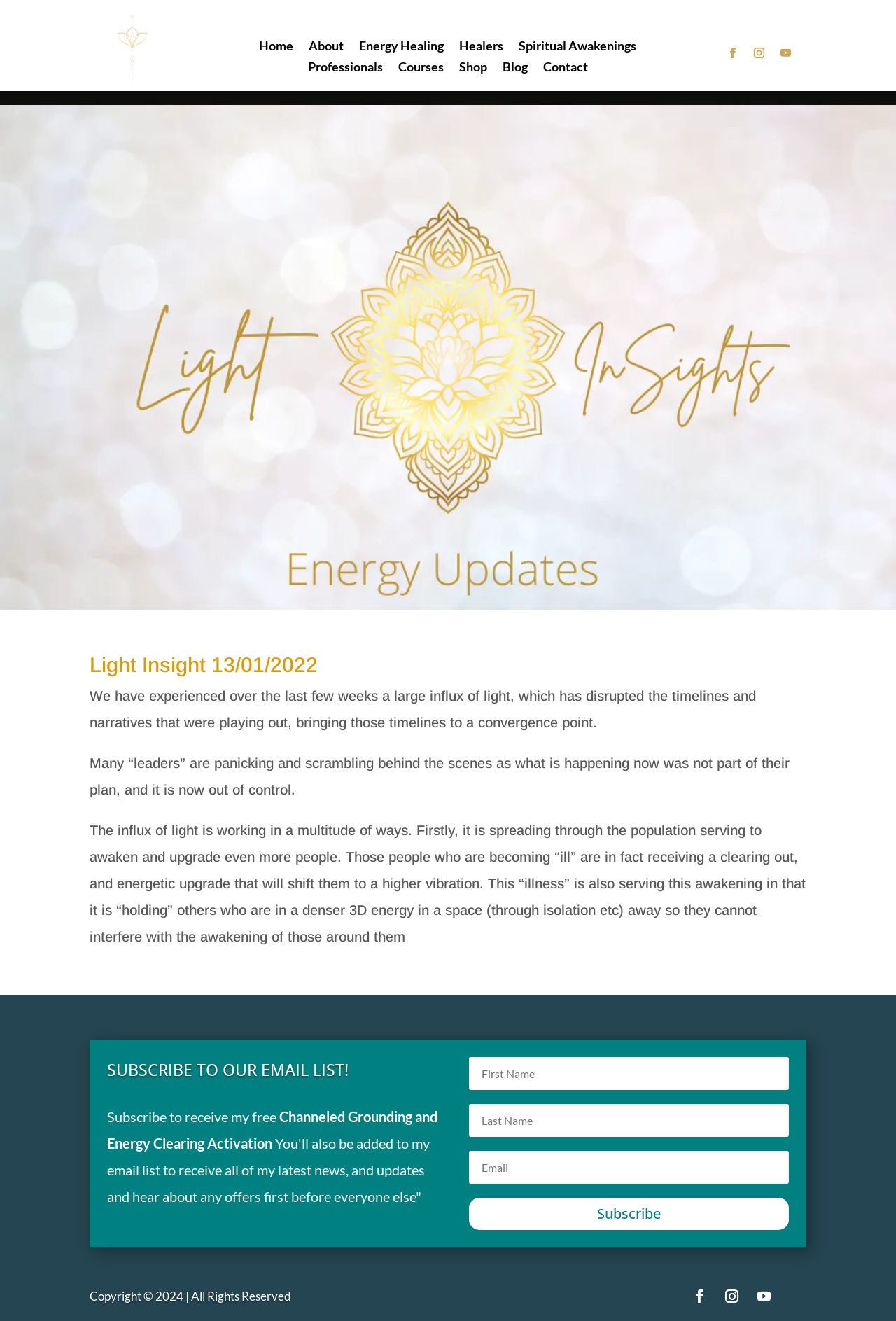Can you pinpoint the bounding box coordinates for the clickable element required for this instruction: "Subscribe to the email list"? The coordinates should be four float numbers between 0 and 1, i.e., [left, top, right, bottom].

[0.523, 0.906, 0.88, 0.931]